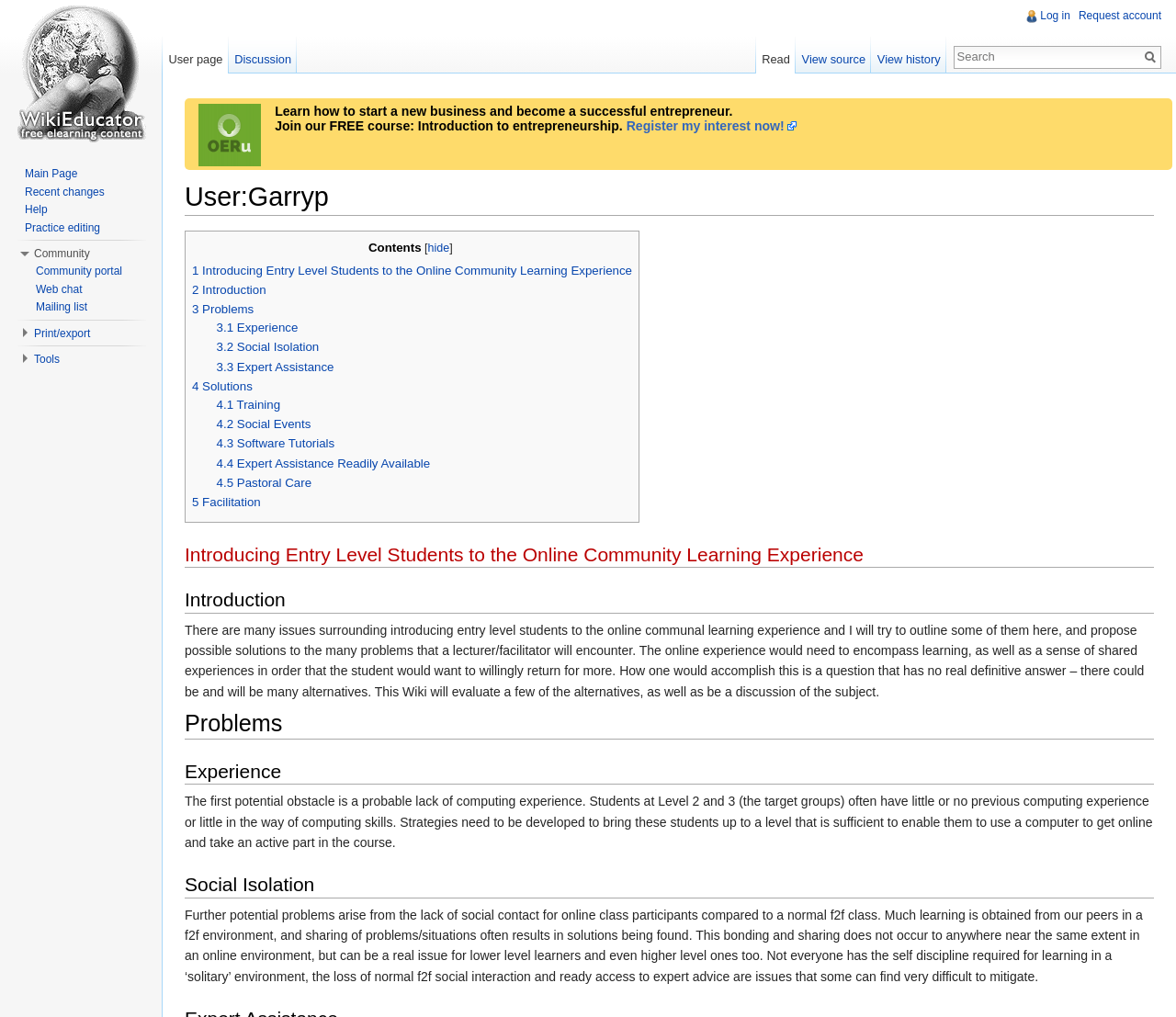Answer the question in a single word or phrase:
How many navigation sections are there?

5